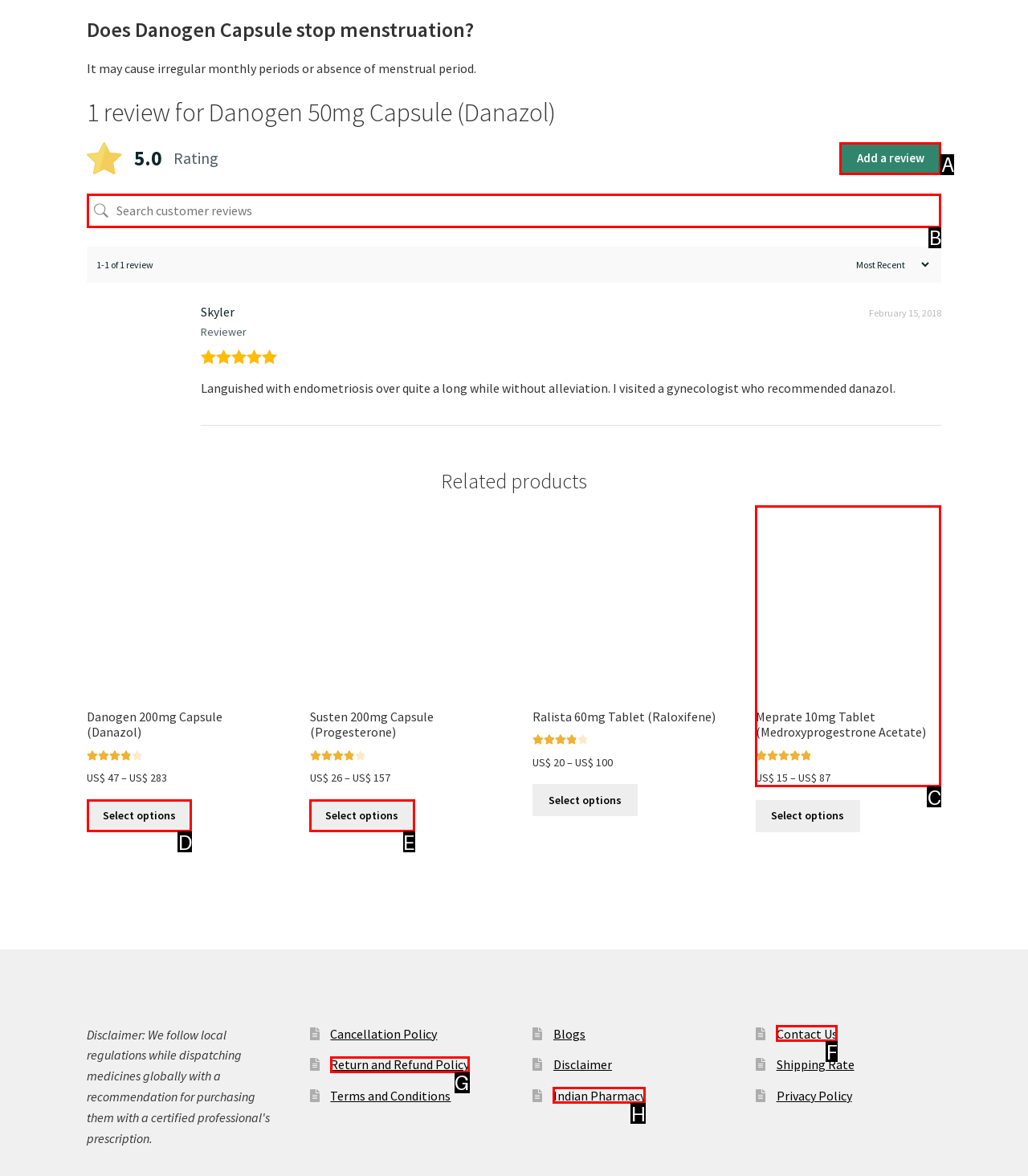From the options presented, which lettered element matches this description: name="cr_input_text_search" placeholder="Search customer reviews"
Reply solely with the letter of the matching option.

B